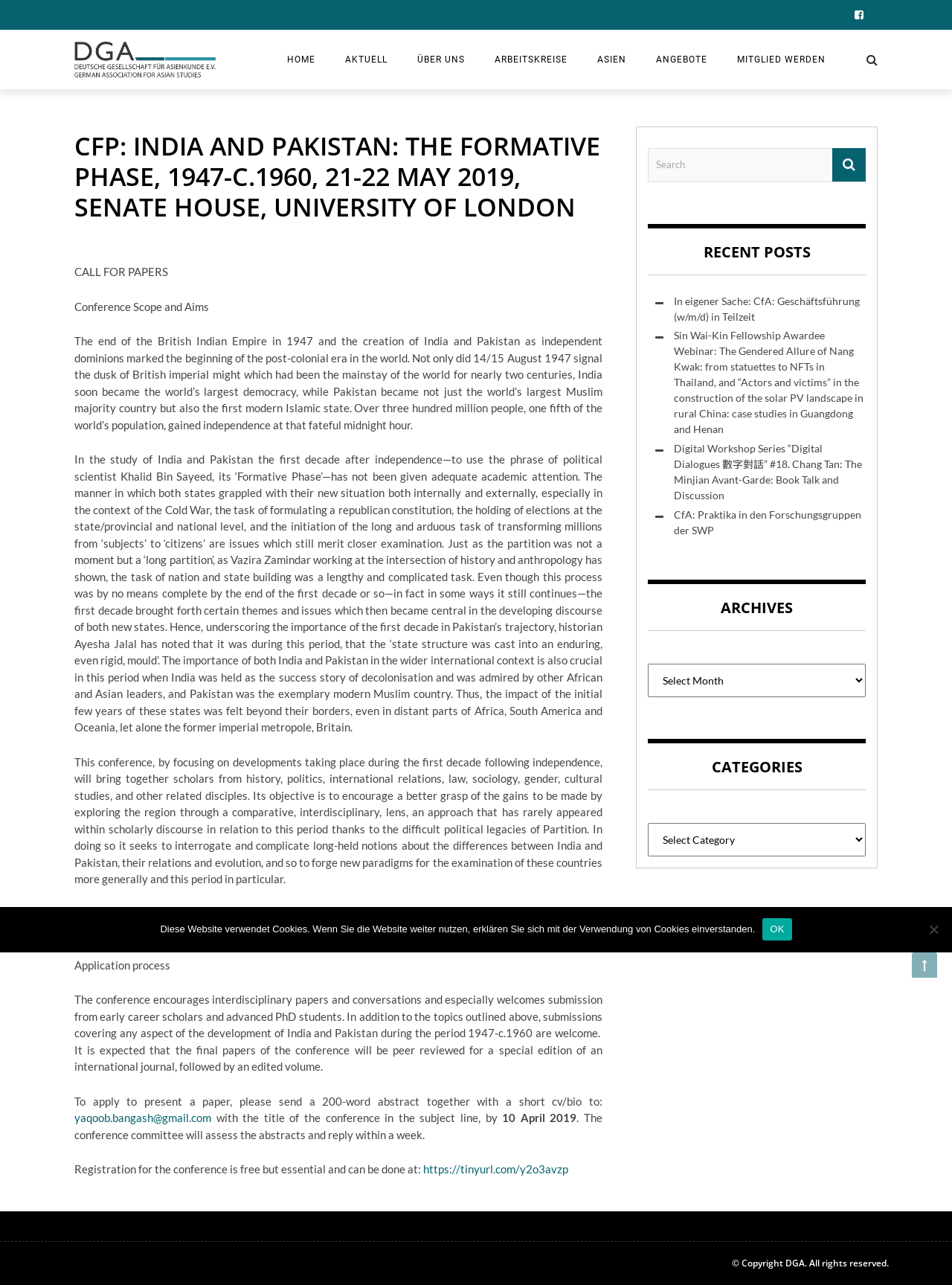Identify the bounding box coordinates for the element you need to click to achieve the following task: "View recent posts". The coordinates must be four float values ranging from 0 to 1, formatted as [left, top, right, bottom].

[0.729, 0.19, 0.861, 0.202]